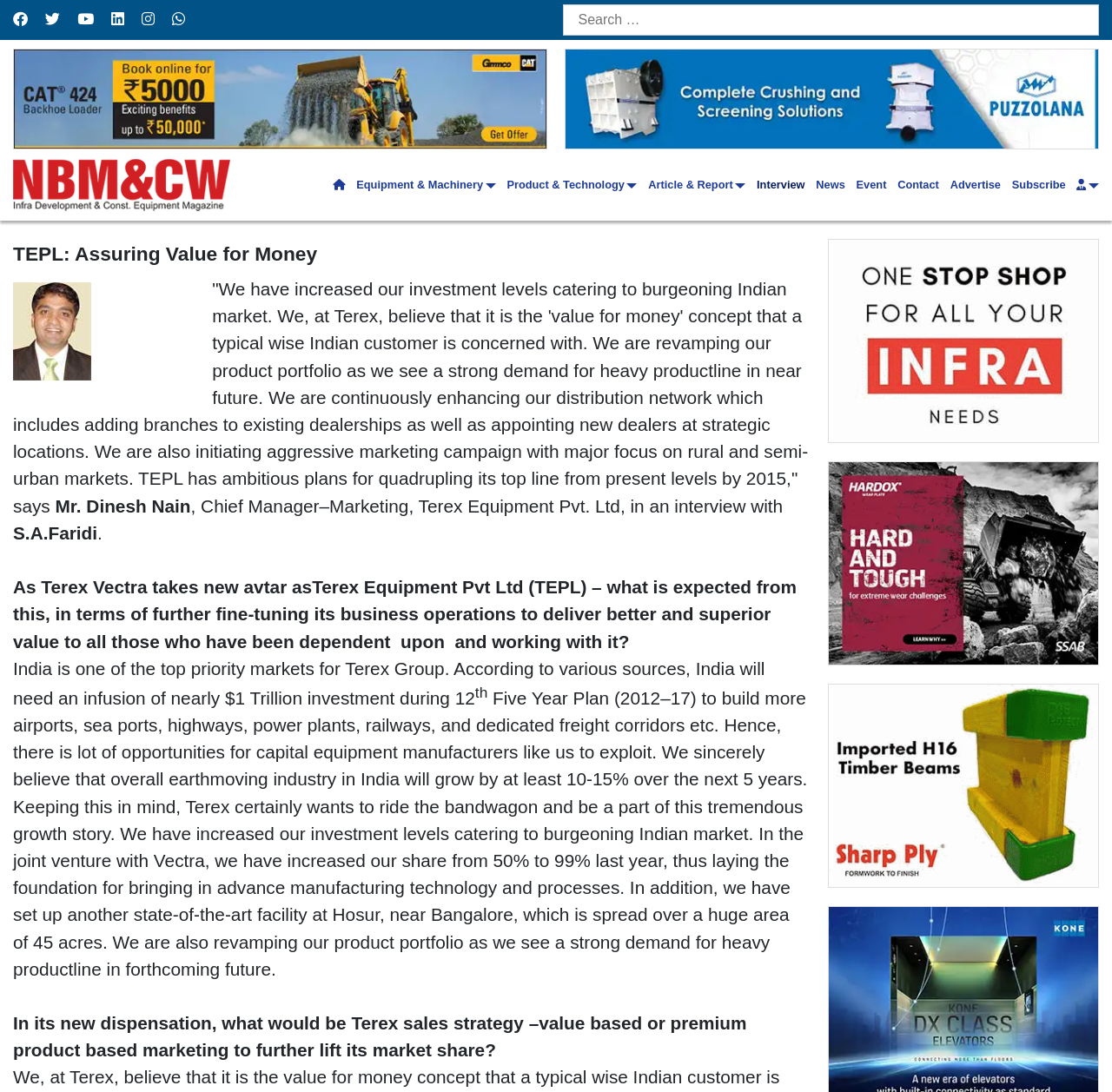Provide an in-depth description of the elements and layout of the webpage.

This webpage is about Terex Equipment Pvt. Ltd. (TEPL), a company that provides heavy equipment and machinery solutions. At the top of the page, there are six social media links, including Facebook, Twitter, and LinkedIn, aligned horizontally. Below these links, there is a search bar with a combobox and a status indicator.

On the left side of the page, there are three large images with links to specific products or solutions: GMMCO 424 Excavator, Puzzolana - Complete Crushing and Screening Solutions, and NBM Media Logo. 

On the right side of the page, there is a navigation menu with several links, including Home, Equipment & Machinery, Product & Technology, Article & Report, Interview, News, Event, Contact, Advertise, and Subscribe. 

Below the navigation menu, there is a heading "TEPL: Assuring Value for Money" followed by an image of Mr. Dinesh Nain. The main content of the page is an interview with the Chief Manager–Marketing of Terex Equipment Pvt. Ltd., discussing the company's plans and strategies for the Indian market. The interview is divided into several paragraphs, with the text describing the company's investment plans, product portfolio, distribution network, and marketing strategies.

At the bottom of the page, there are three links with images: Infrabazaar - One STOP SHOP for all your INFRA needs, HARDOX WEAR PLATE - Hard and Tough for extreme wear challenges, and Sharp Ply - Formwork to finish.